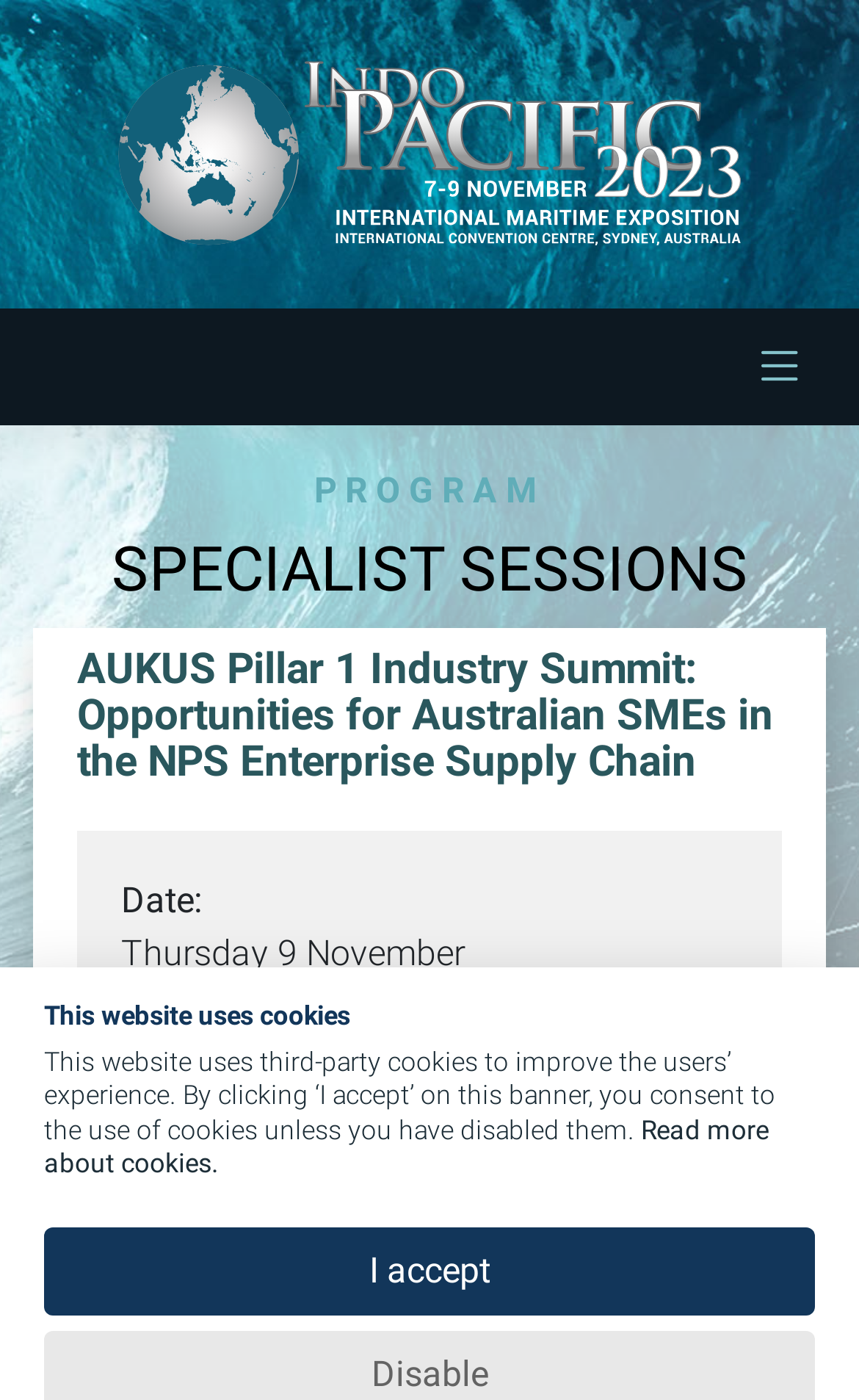Please give a succinct answer using a single word or phrase:
What is the theme of the specialist session?

Not specified